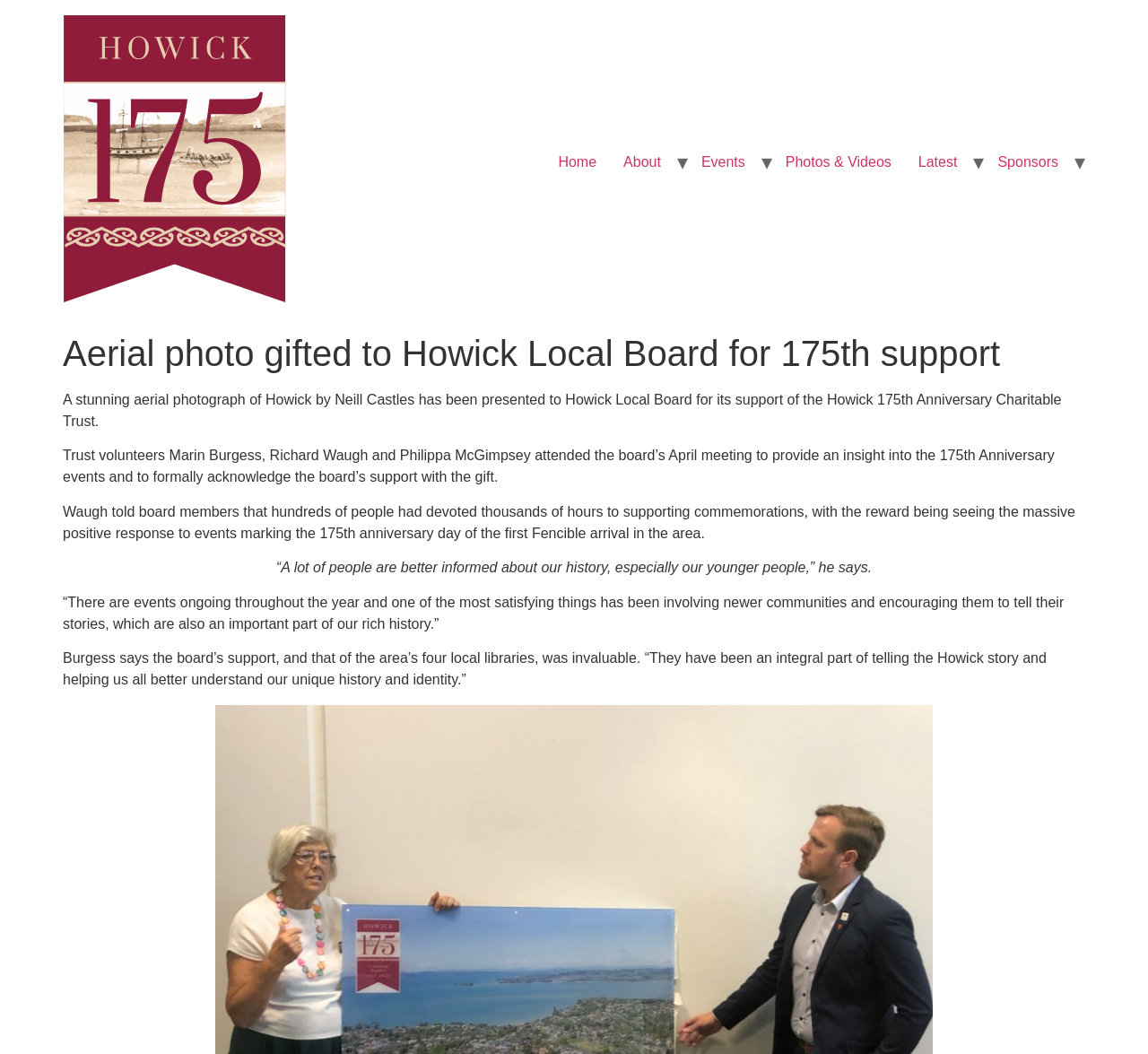Locate the UI element described by alt="Howick 175" and provide its bounding box coordinates. Use the format (top-left x, top-left y, bottom-right x, bottom-right y) with all values as floating point numbers between 0 and 1.

[0.055, 0.014, 0.25, 0.294]